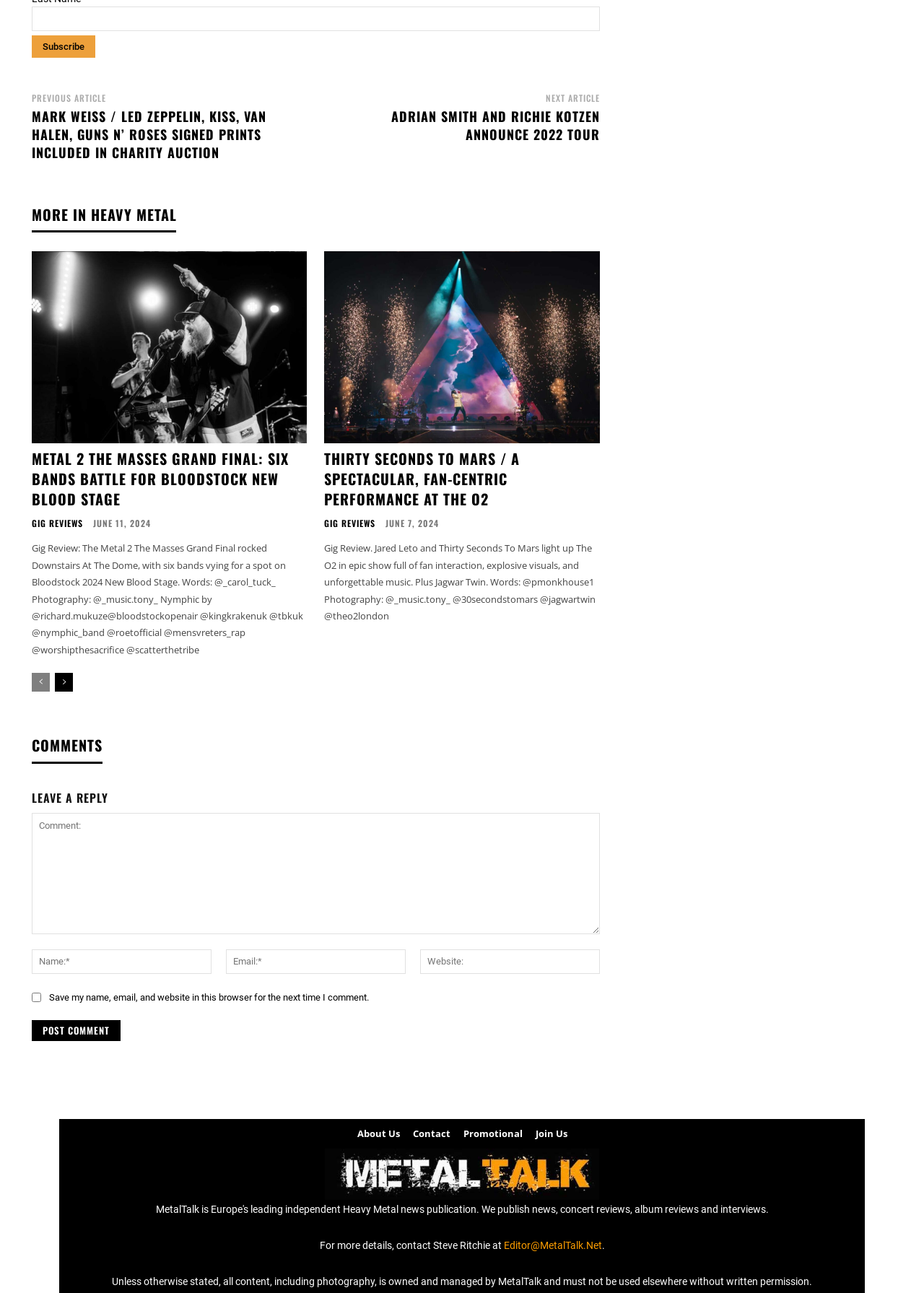Pinpoint the bounding box coordinates of the clickable element needed to complete the instruction: "Go to the next page". The coordinates should be provided as four float numbers between 0 and 1: [left, top, right, bottom].

[0.059, 0.52, 0.079, 0.535]